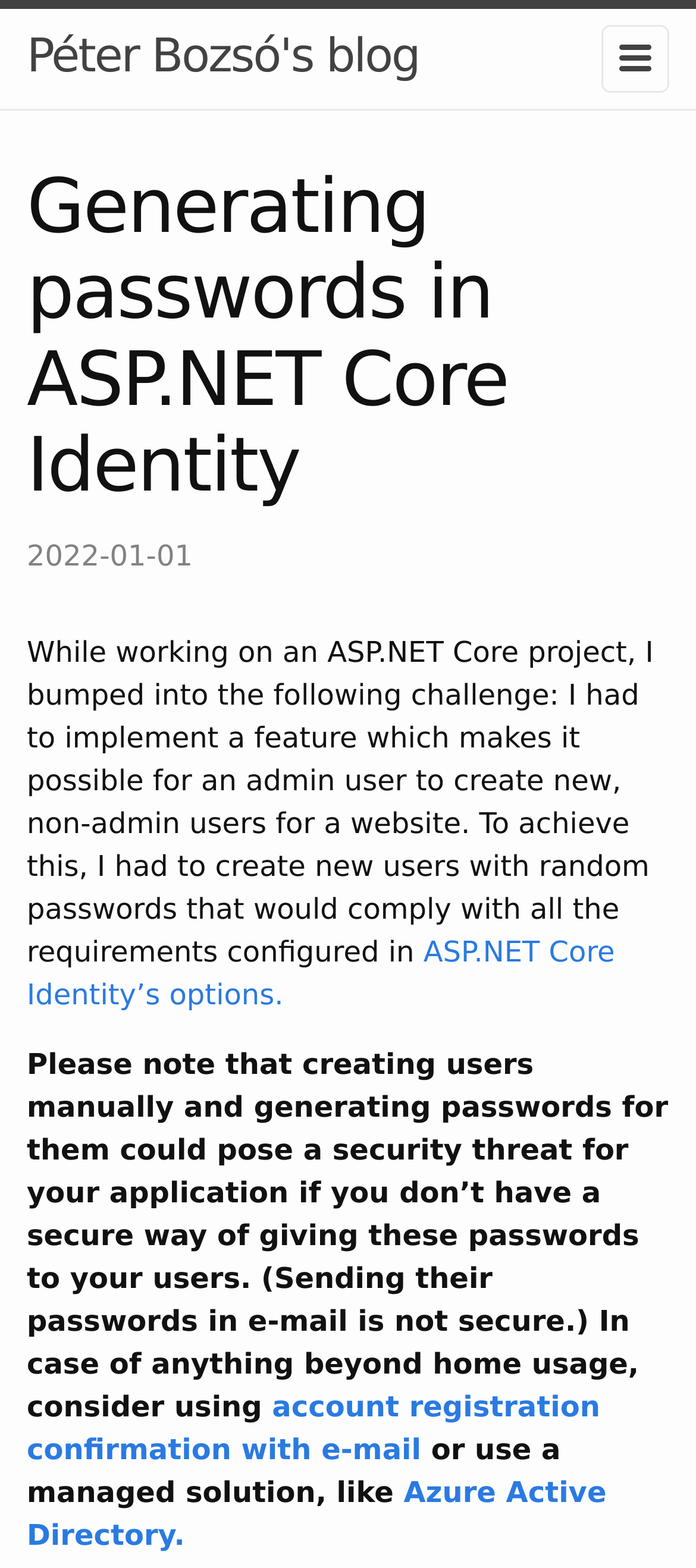Provide your answer in one word or a succinct phrase for the question: 
What is the purpose of the feature the author is implementing?

Create new non-admin users